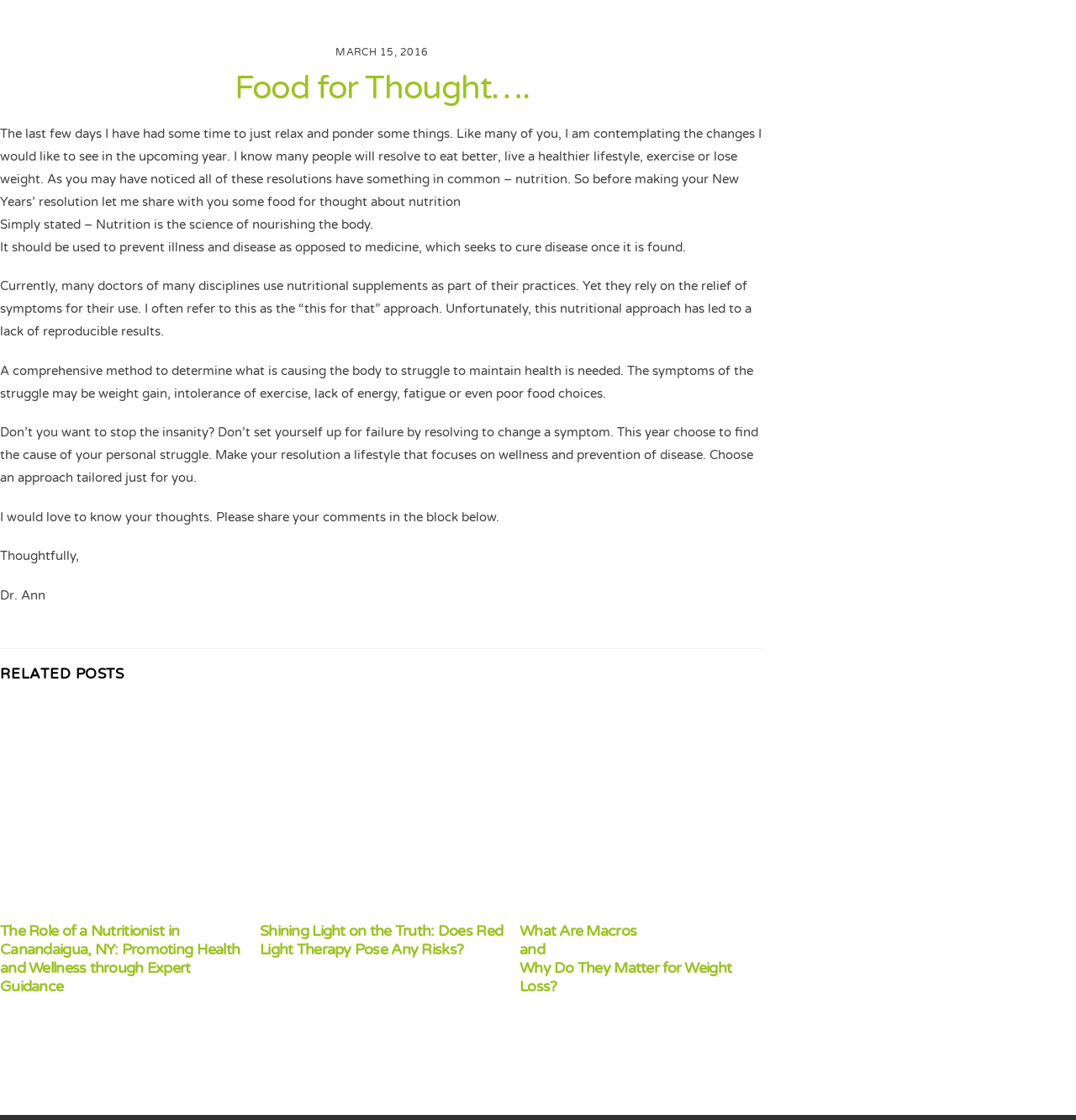Predict the bounding box of the UI element based on this description: "Food for Thought….".

[0.218, 0.061, 0.492, 0.096]